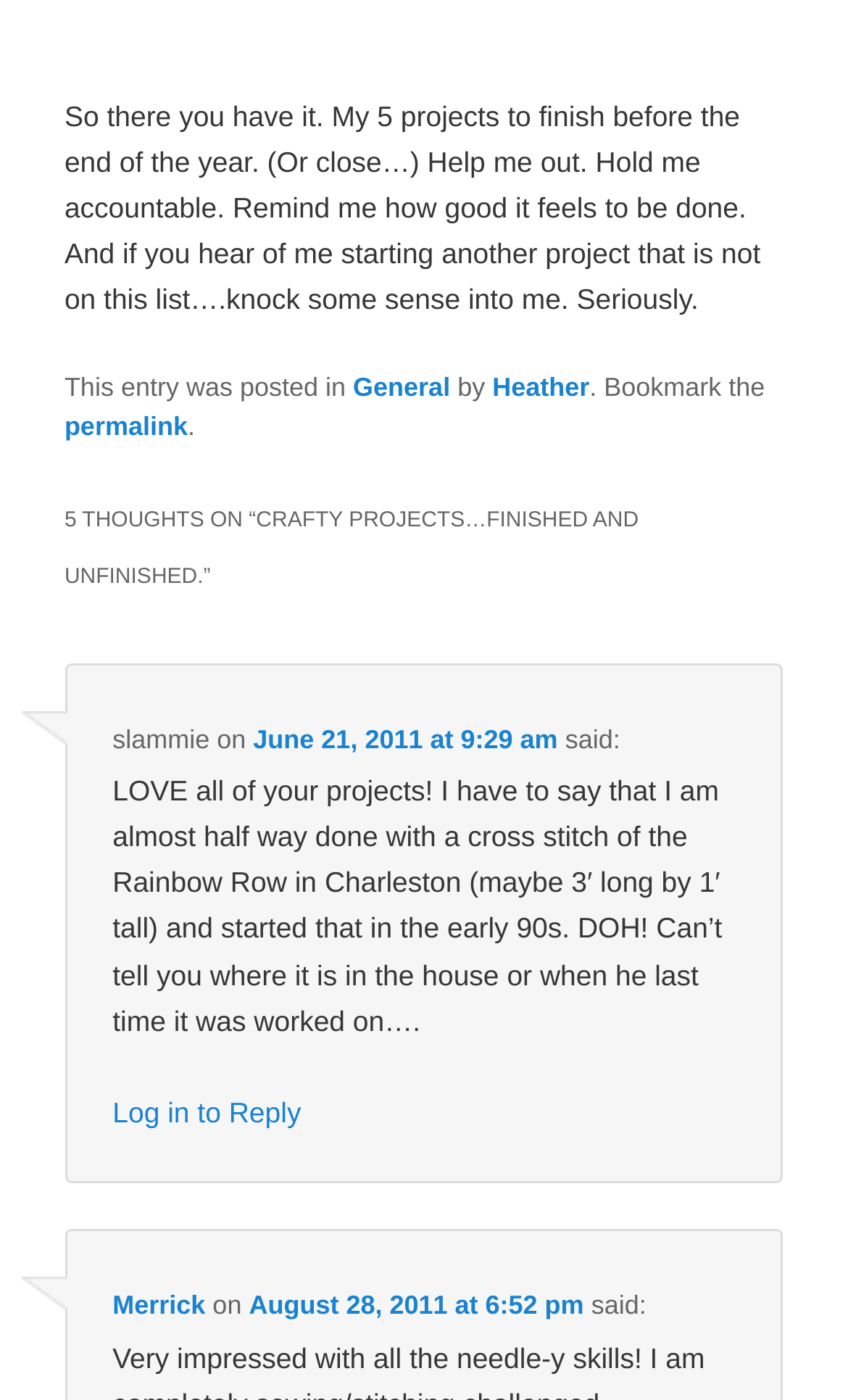Who is the author of the article?
Using the image, provide a detailed and thorough answer to the question.

I found the author's name in the footer section of the article, which mentions 'This entry was posted in General by Heather'.